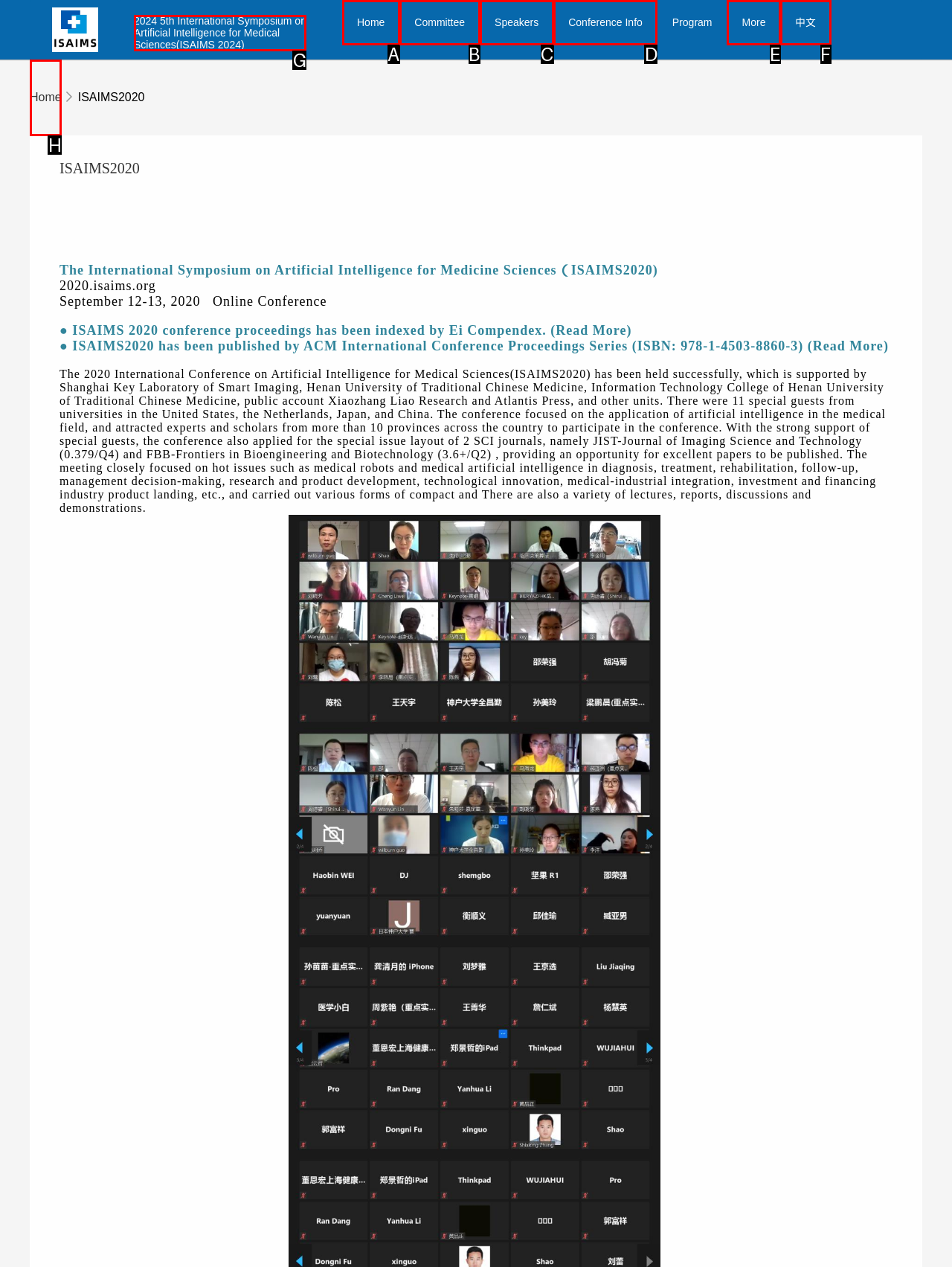Please determine which option aligns with the description: Conference Info. Respond with the option’s letter directly from the available choices.

D